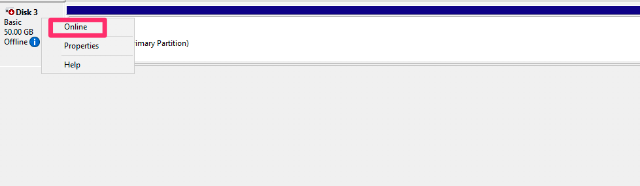Give a thorough explanation of the image.

The image depicts a computer screen displaying a disk management interface. Specifically, it features a section labeled "Disk 3," which is identified as having a total capacity of 30,000 GB but currently shows as "Offline." A context menu is visible, with the option "Online" highlighted in pink, indicating the action the user is considering to make the disk accessible. Other options in the menu include "Properties" and "Help," suggesting additional actions or information that can be accessed regarding this disk. The interface is typical of system management tools used to manage storage devices, making it easier for users to handle their drives effectively.